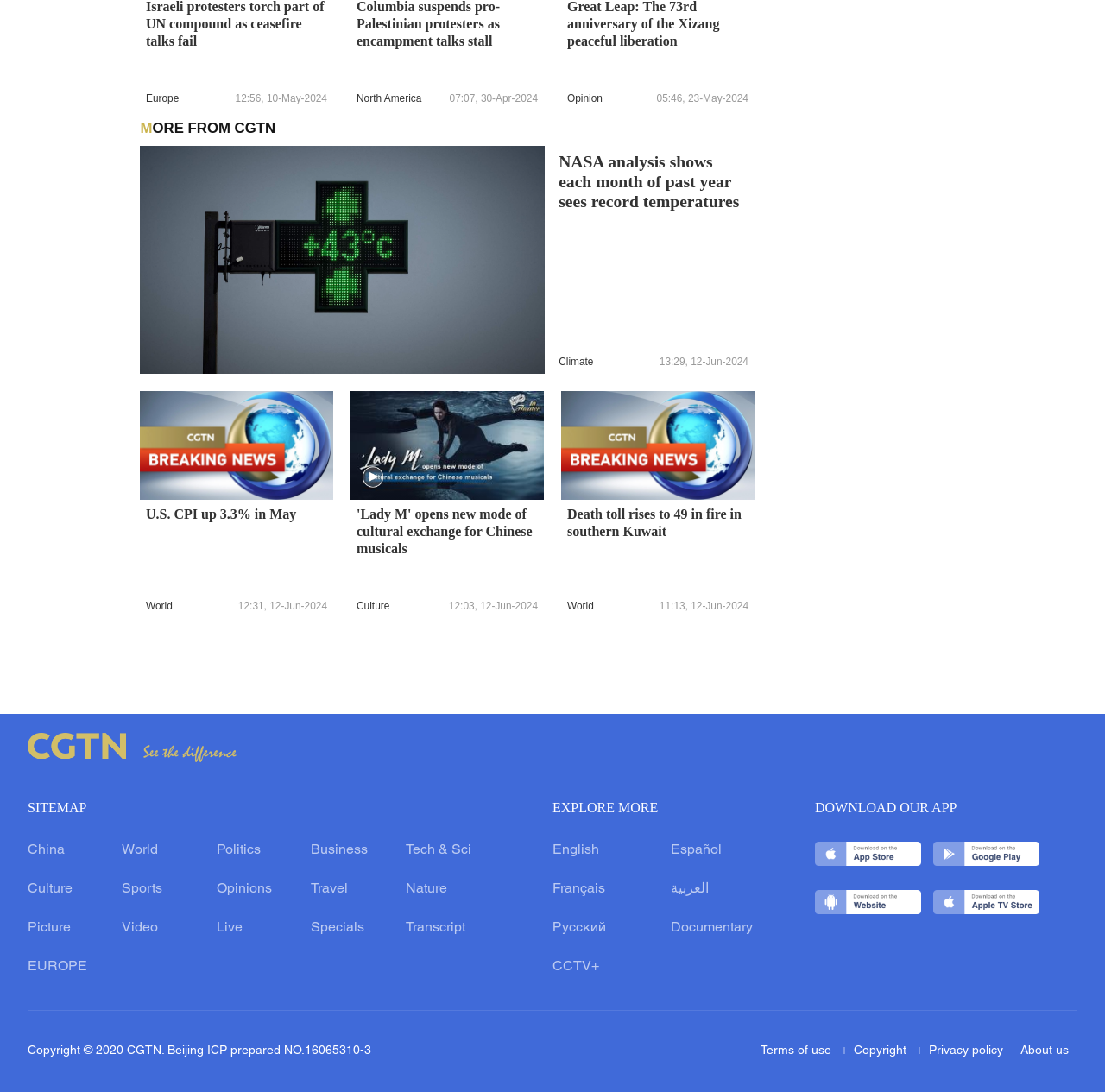Could you determine the bounding box coordinates of the clickable element to complete the instruction: "Read the terms of use"? Provide the coordinates as four float numbers between 0 and 1, i.e., [left, top, right, bottom].

[0.68, 0.957, 0.763, 0.968]